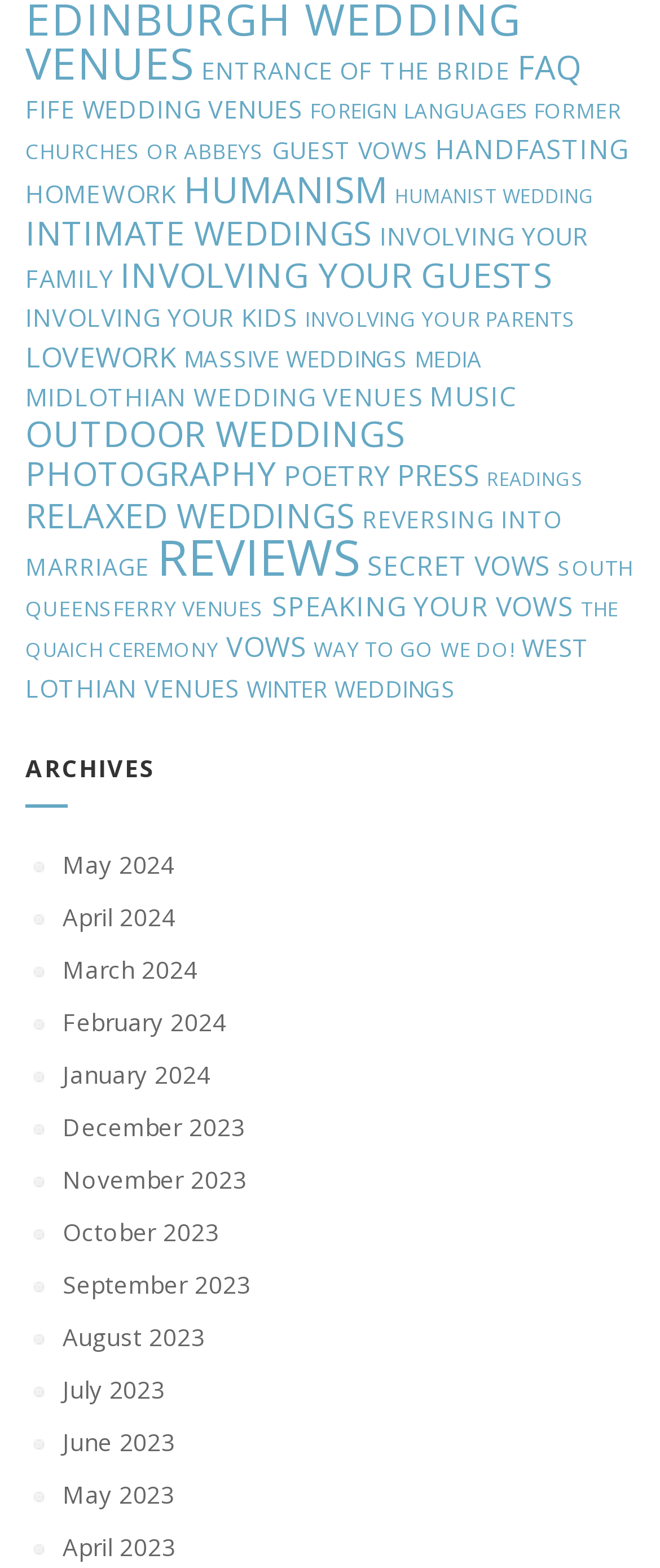Determine the bounding box coordinates for the area you should click to complete the following instruction: "View 'REVIEWS'".

[0.238, 0.334, 0.546, 0.377]